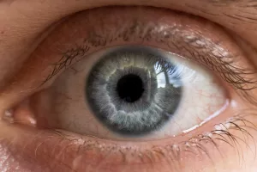From the image, can you give a detailed response to the question below:
What is the purpose of iridology?

According to the caption, iridology is a natural healing practice that interprets the patterns and colors of the iris to assess an individual's health, which implies that the purpose of iridology is to evaluate an individual's overall health.